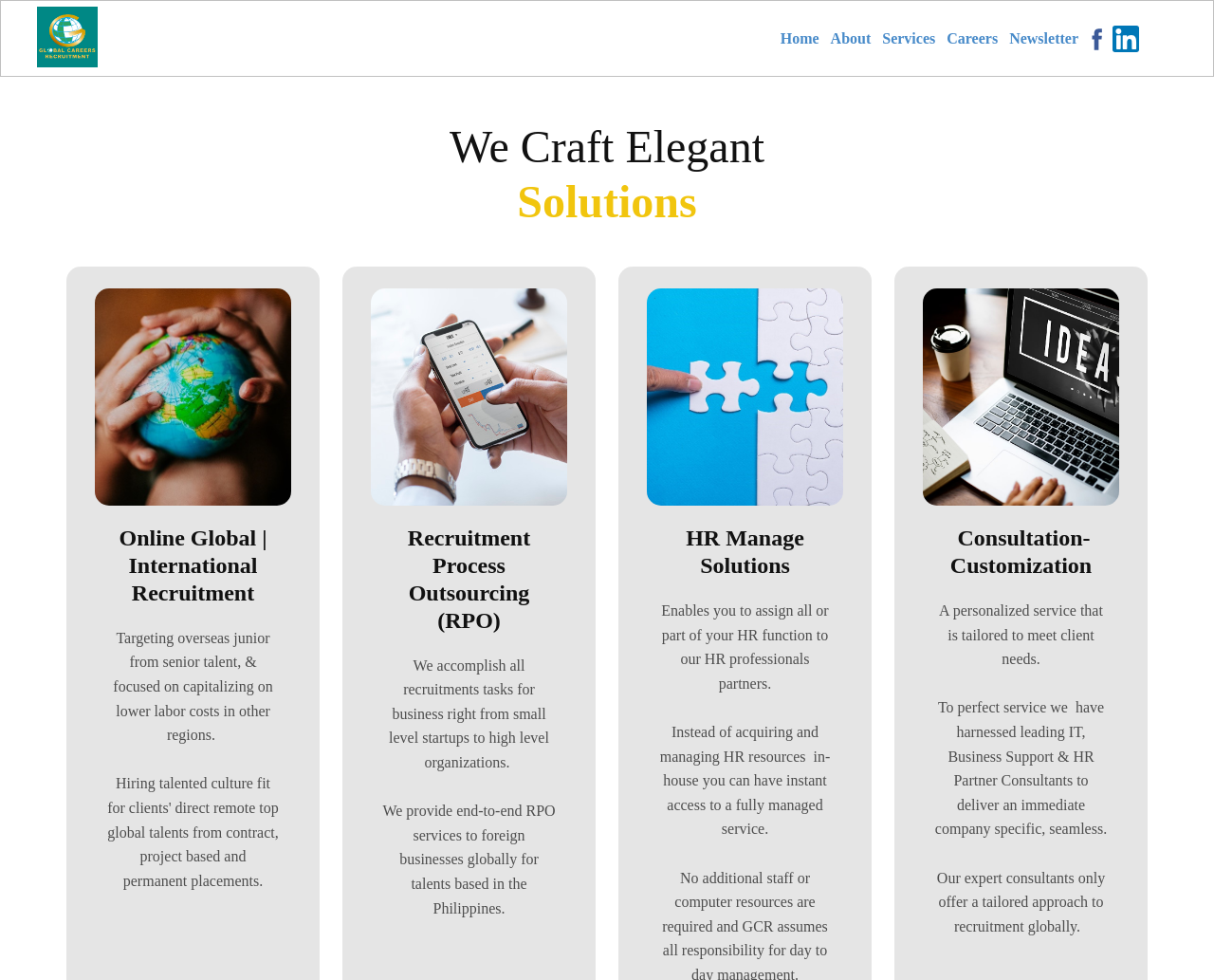Given the content of the image, can you provide a detailed answer to the question?
What is the company's approach to recruitment?

The company's approach to recruitment is tailored to meet client needs, as evident from the heading 'Consultation-Customization' and the StaticText element with the text 'A personalized service that is tailored to meet client needs.'